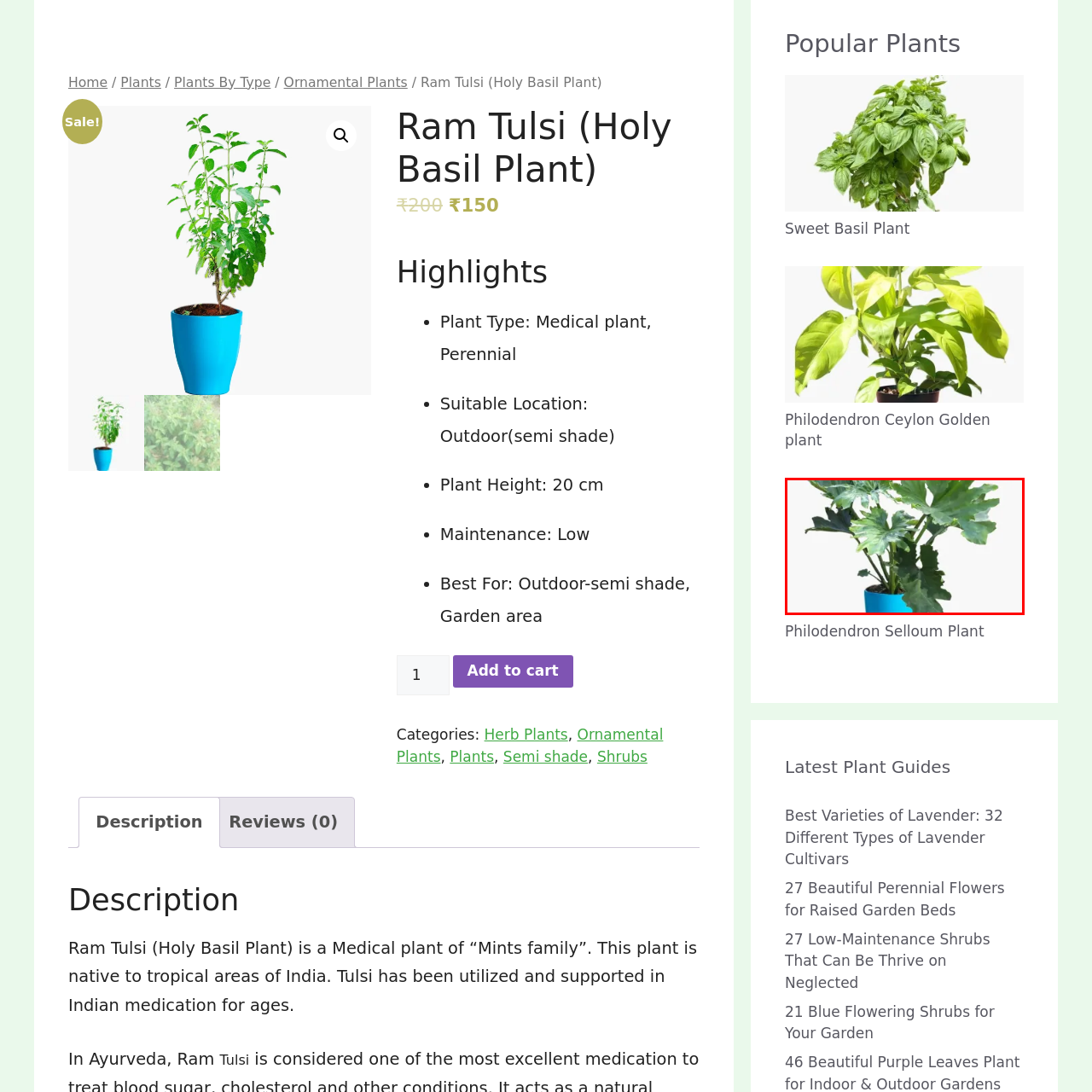What is the benefit of having this plant?
Take a look at the image highlighted by the red bounding box and provide a detailed answer to the question.

According to the caption, the Philodendron Selloum plant not only serves as a beautiful decoration but also improves indoor air quality, making it a popular choice among plant enthusiasts.